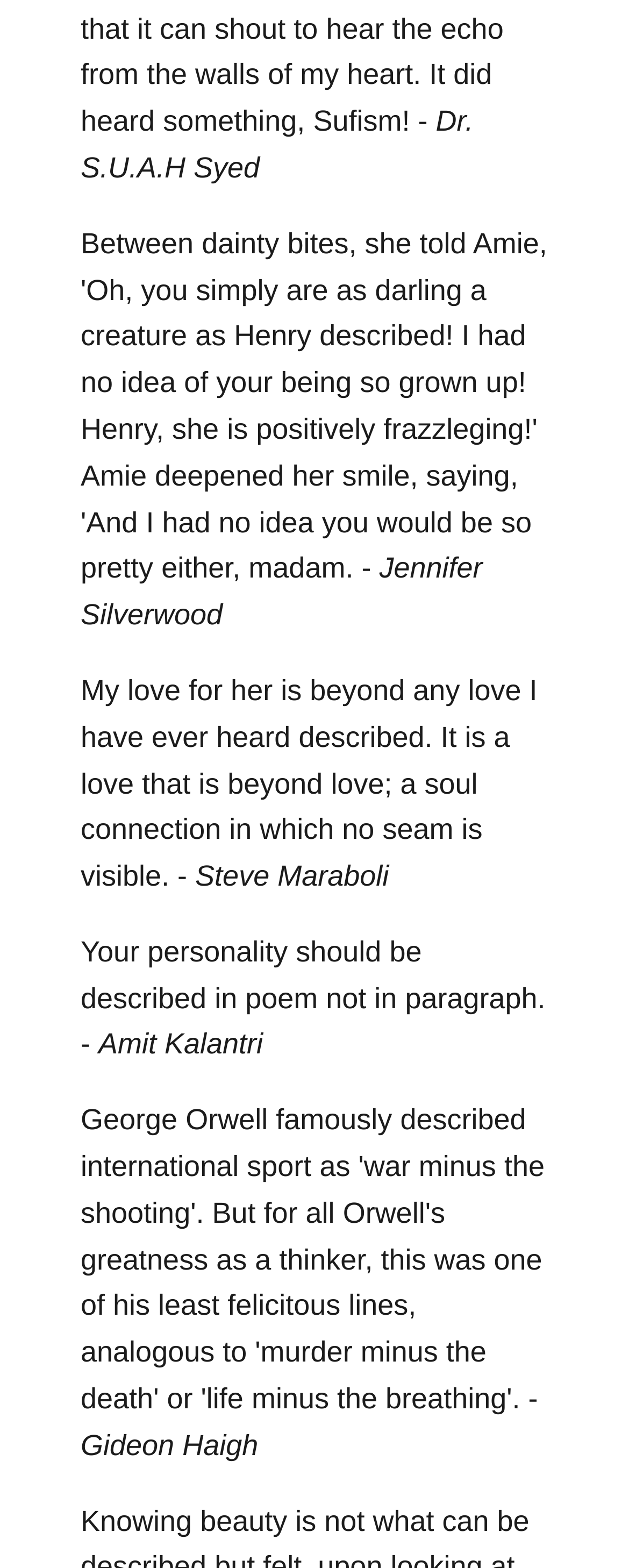Locate the bounding box of the user interface element based on this description: "Research".

None